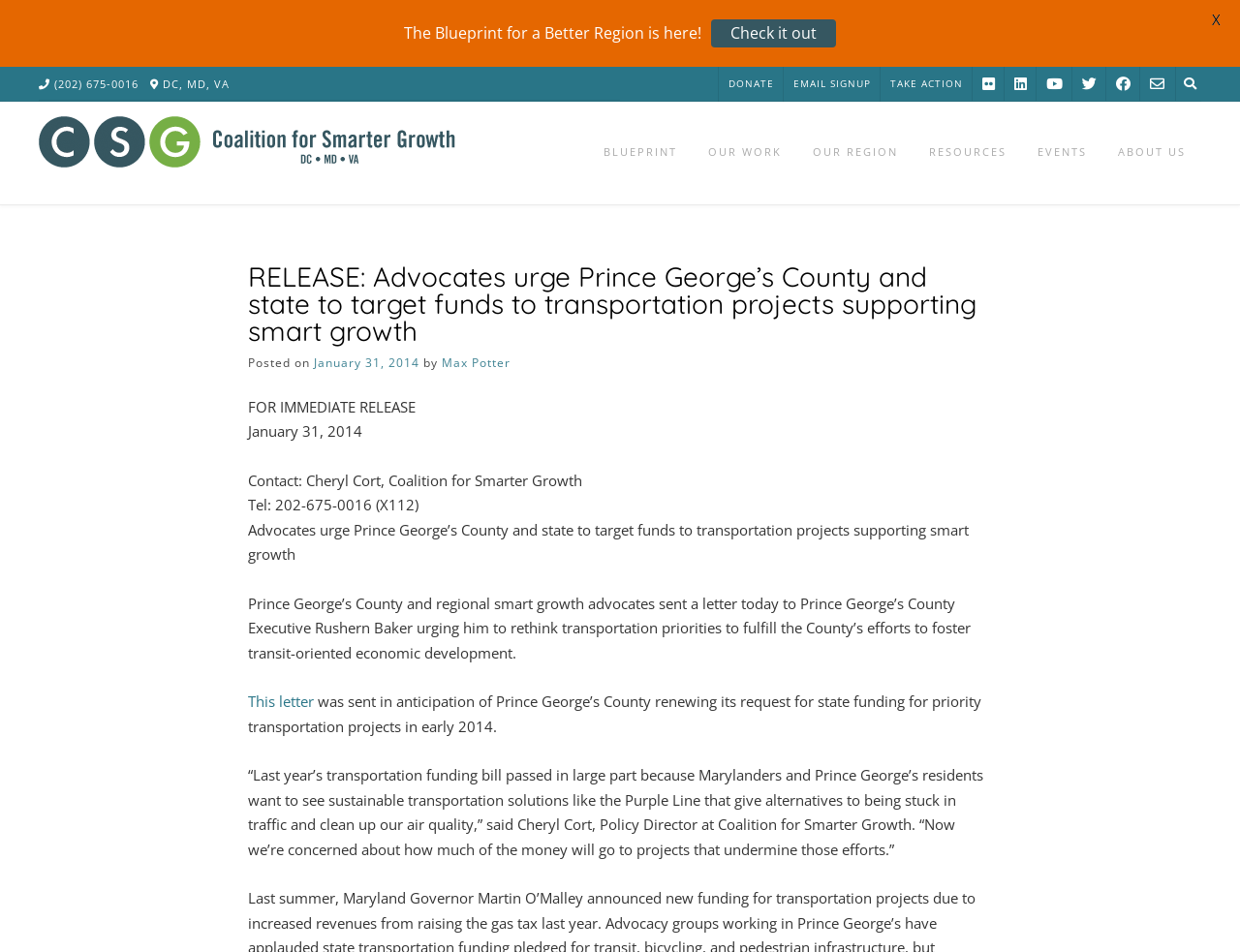Provide a one-word or one-phrase answer to the question:
What is the name of the policy director quoted in the article?

Cheryl Cort